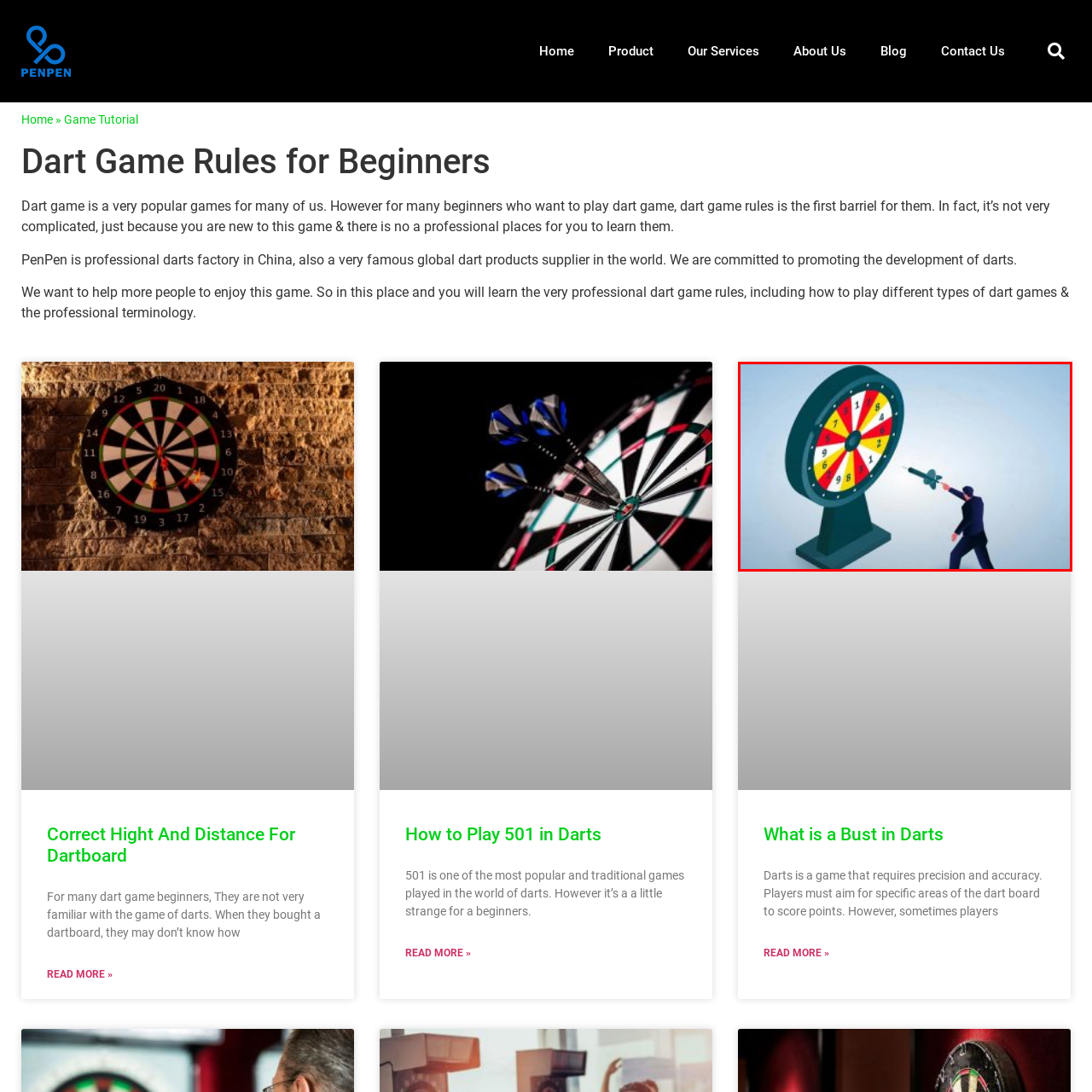Please analyze the image enclosed within the red bounding box and provide a comprehensive answer to the following question based on the image: What type of game is being referenced?

The illustration references recreational dart games, such as '501', which is a popular game played for entertainment and socialization, rather than a professional or competitive sport.